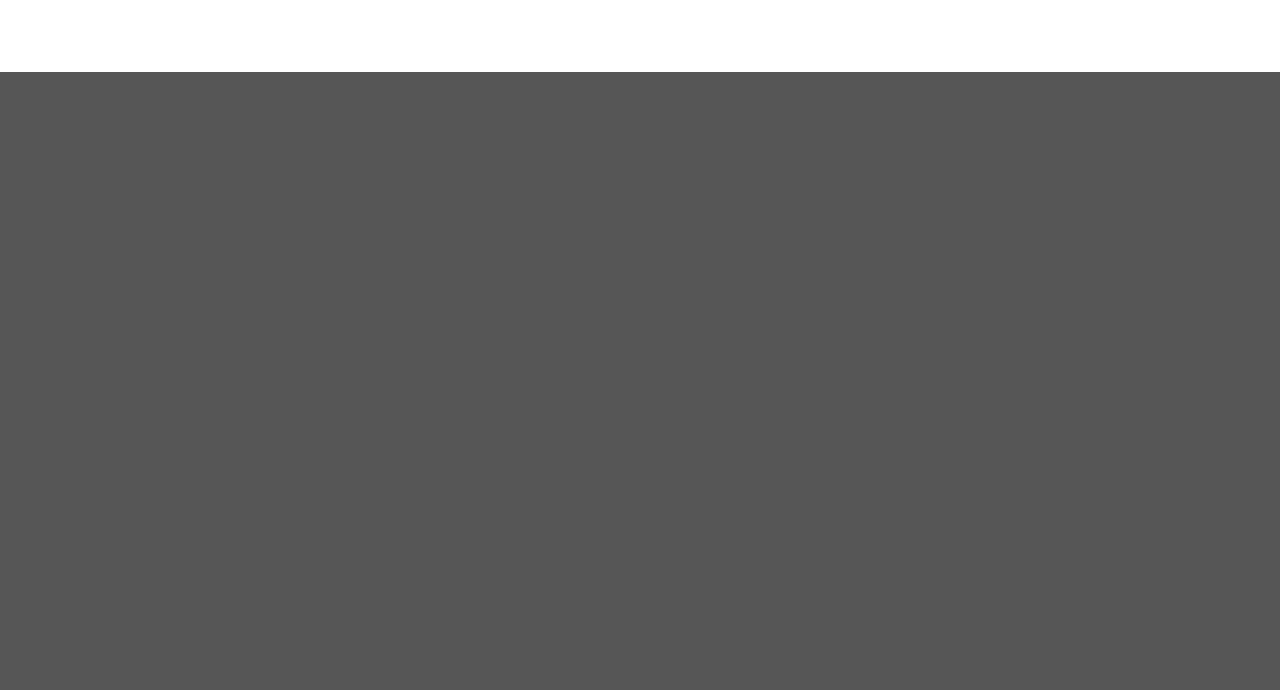Locate the bounding box coordinates of the area you need to click to fulfill this instruction: 'Check Health & Safety'. The coordinates must be in the form of four float numbers ranging from 0 to 1: [left, top, right, bottom].

[0.512, 0.304, 0.705, 0.351]